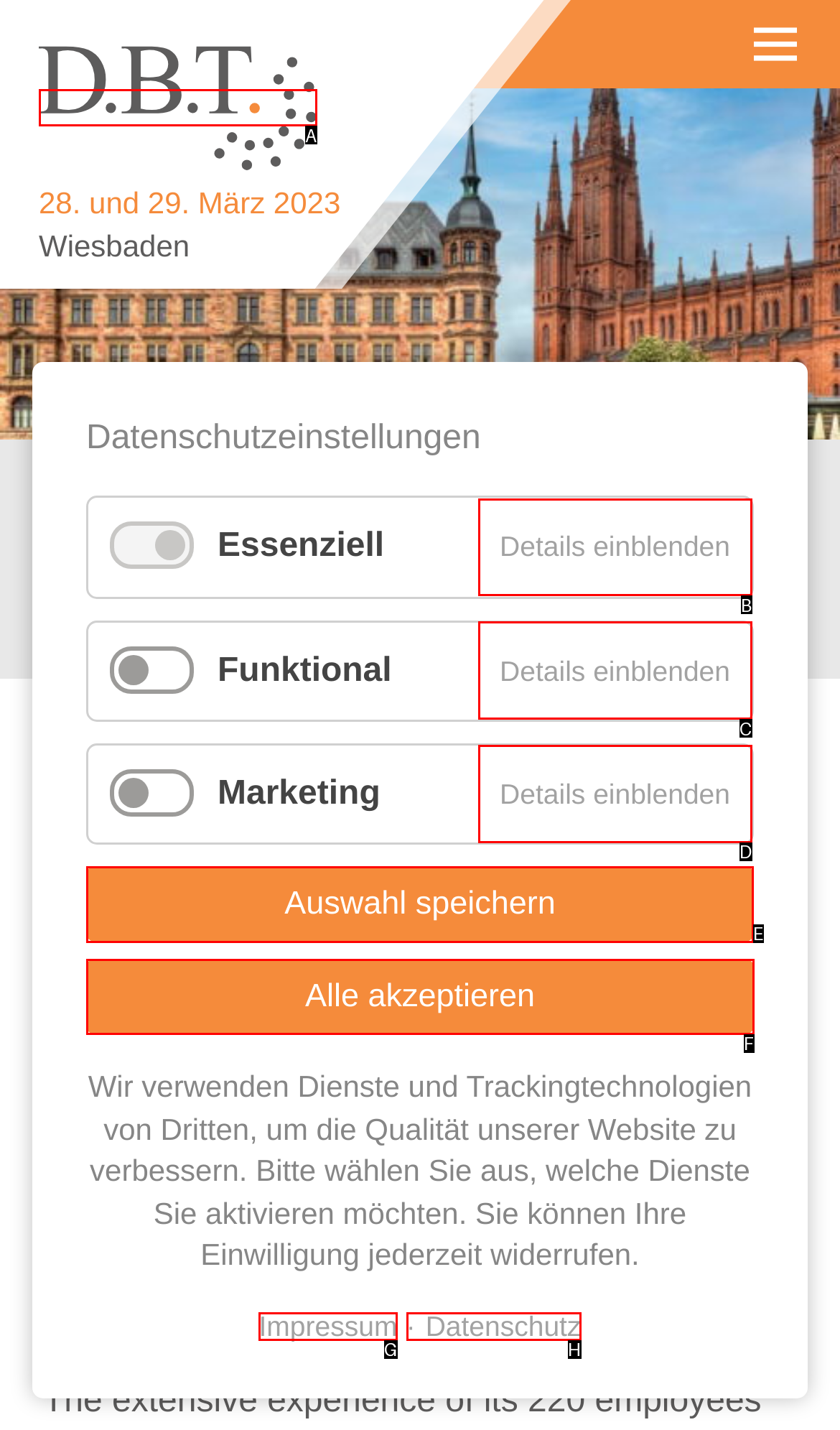Choose the letter of the element that should be clicked to complete the task: Click the Auswahl speichern button
Answer with the letter from the possible choices.

E